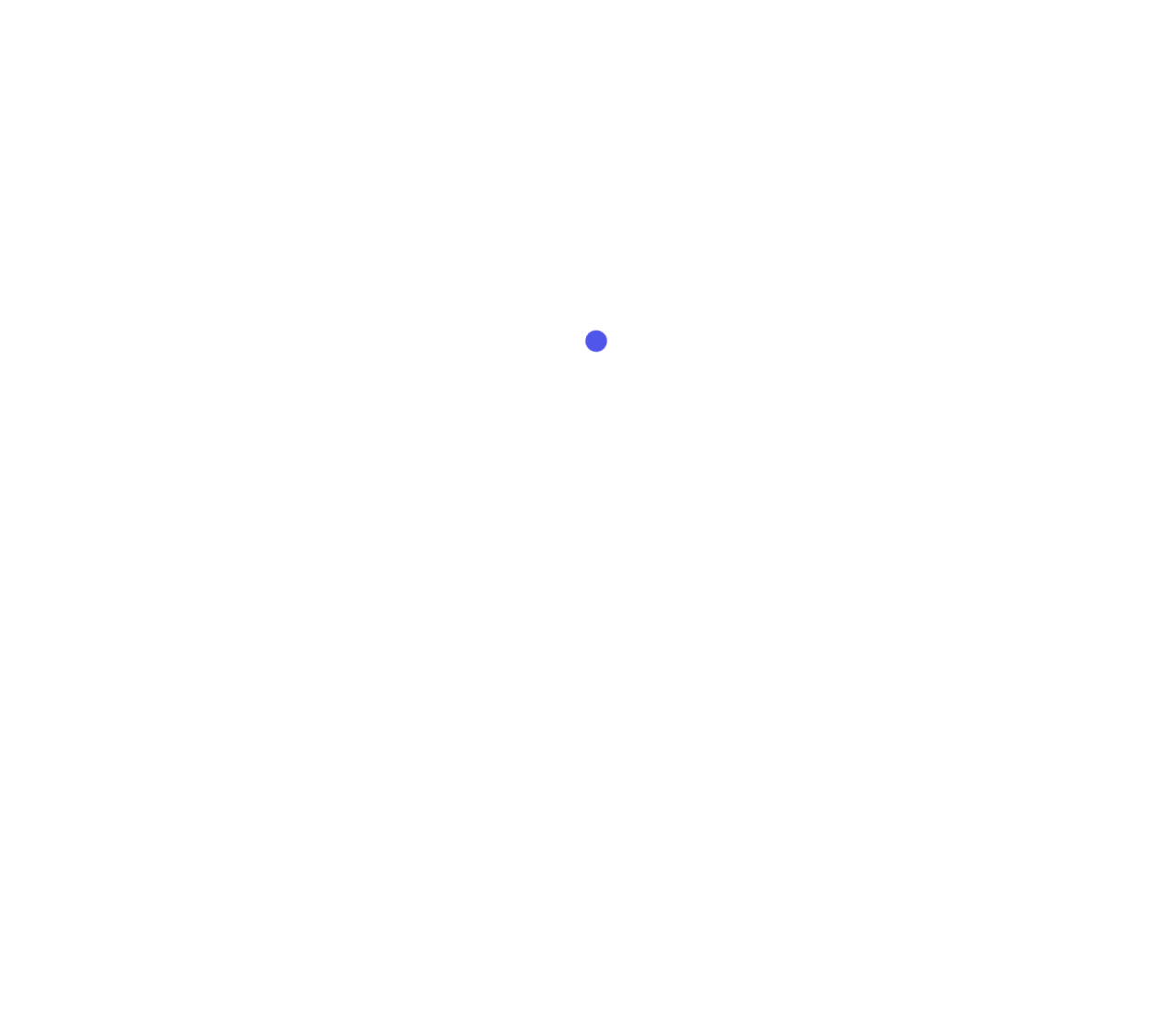Answer the following in one word or a short phrase: 
What benefits does Titan FX receive as a member of FMA Vanuatu?

Timely information, representation, and platform to participate in lobbying